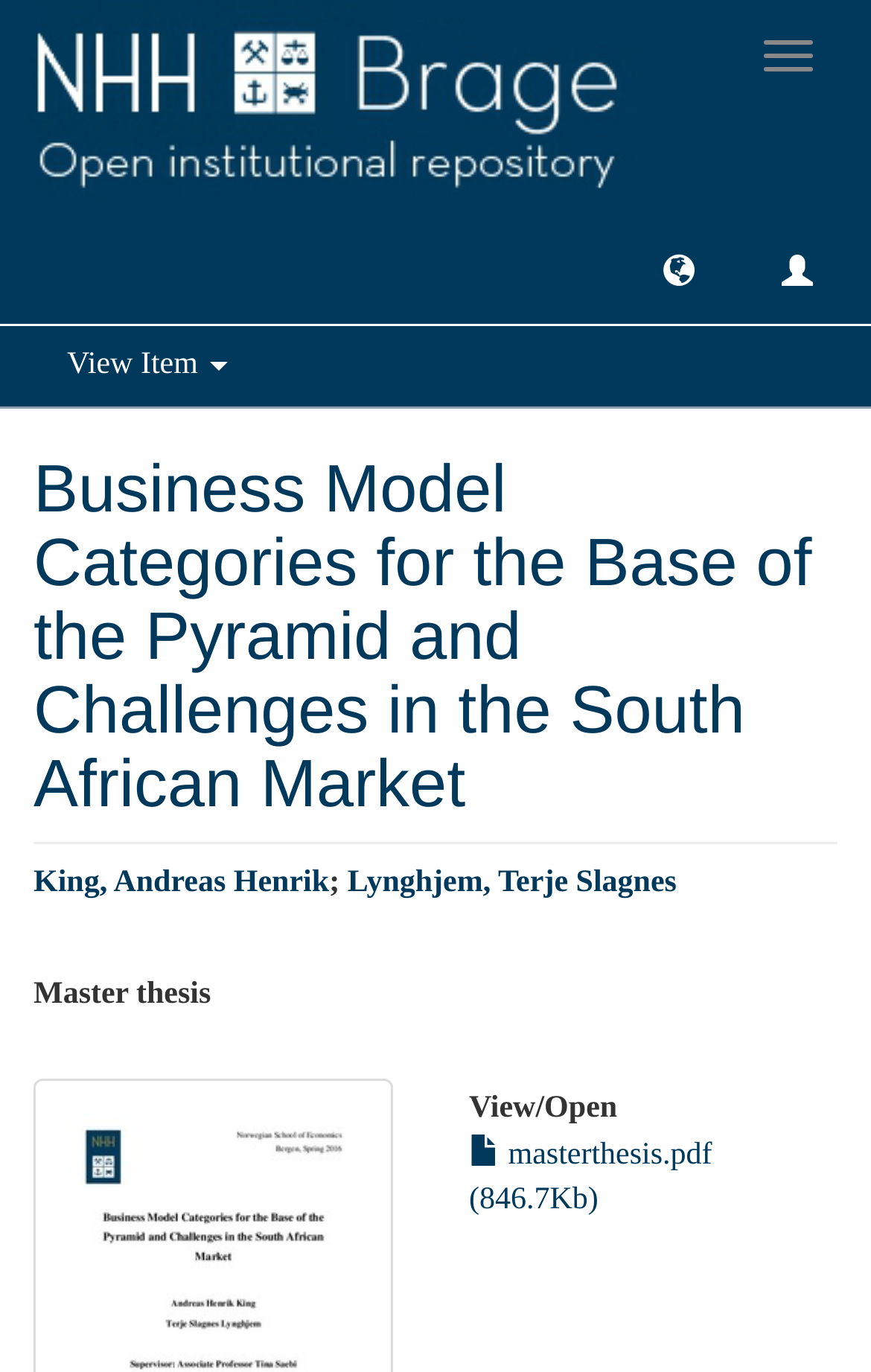What is the type of document? Examine the screenshot and reply using just one word or a brief phrase.

Master thesis